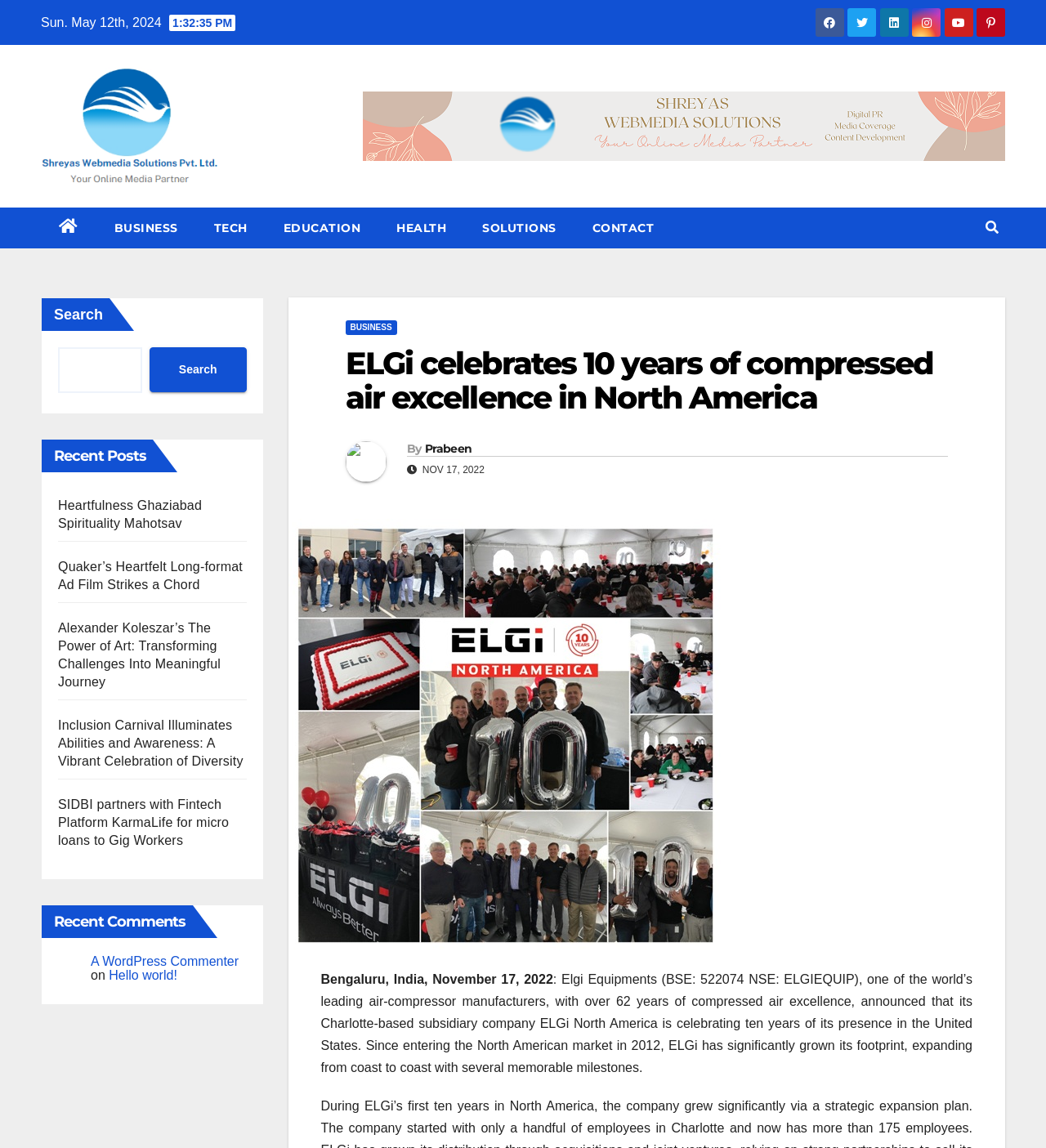Answer the following in one word or a short phrase: 
What is the name of the author of the latest article?

Prabeen